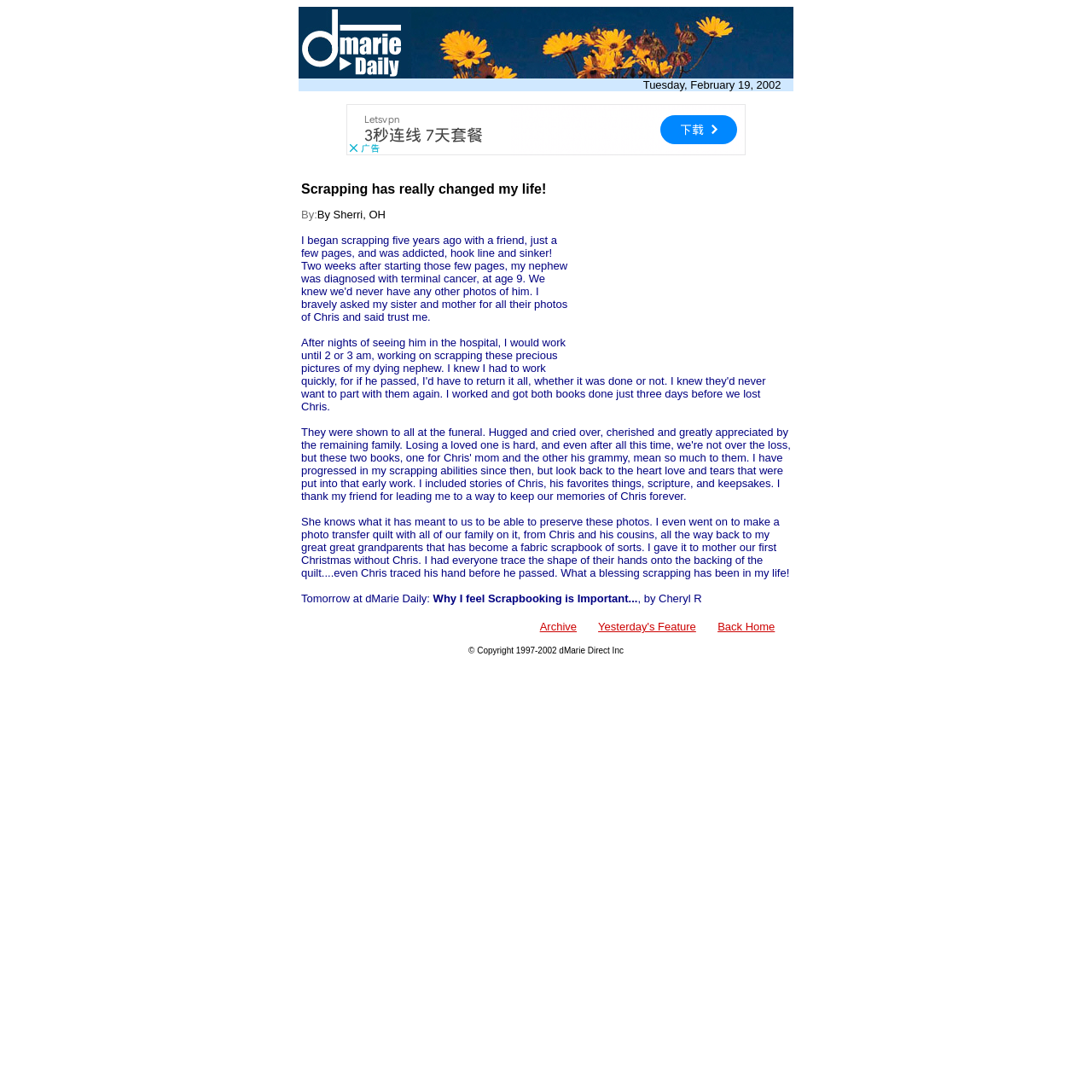Based on the element description: "Yesterday's Feature", identify the bounding box coordinates for this UI element. The coordinates must be four float numbers between 0 and 1, listed as [left, top, right, bottom].

[0.548, 0.568, 0.637, 0.58]